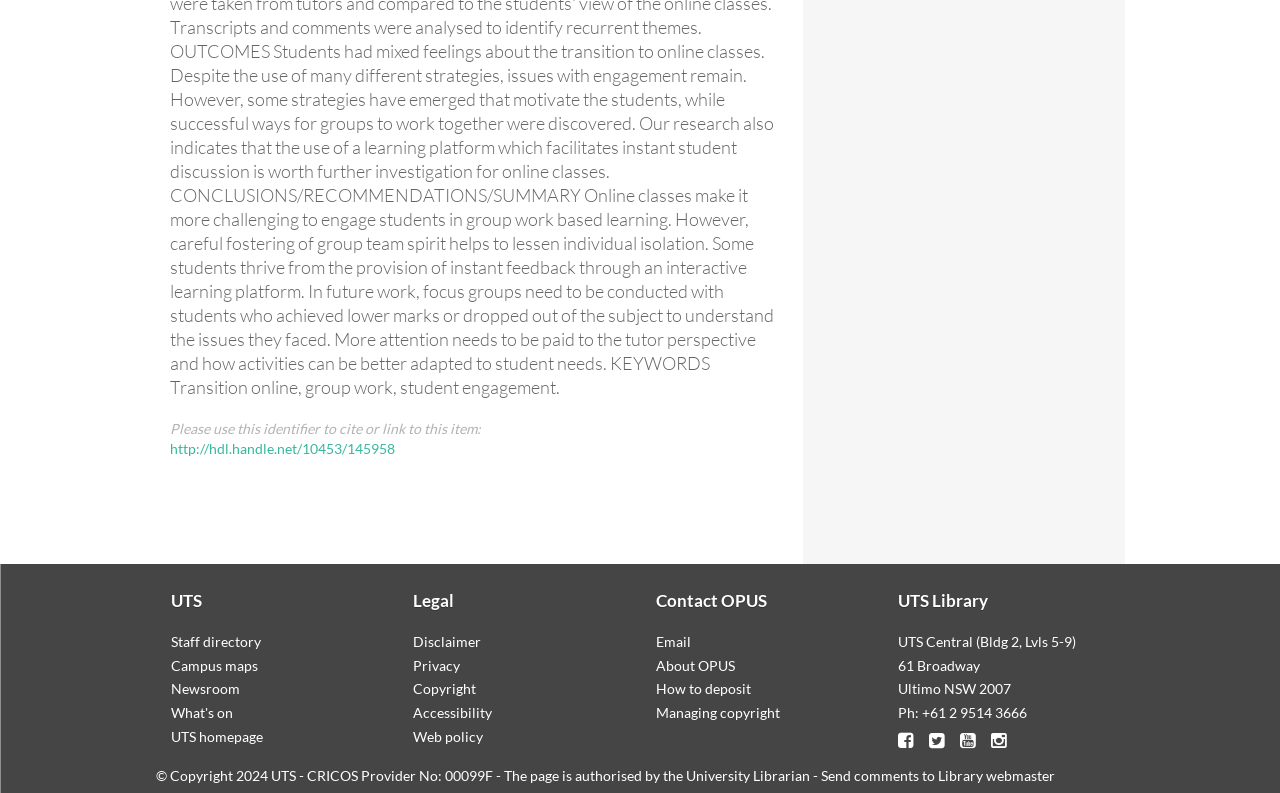Please find the bounding box coordinates of the element that you should click to achieve the following instruction: "Follow UTS Library on Facebook". The coordinates should be presented as four float numbers between 0 and 1: [left, top, right, bottom].

[0.702, 0.919, 0.714, 0.947]